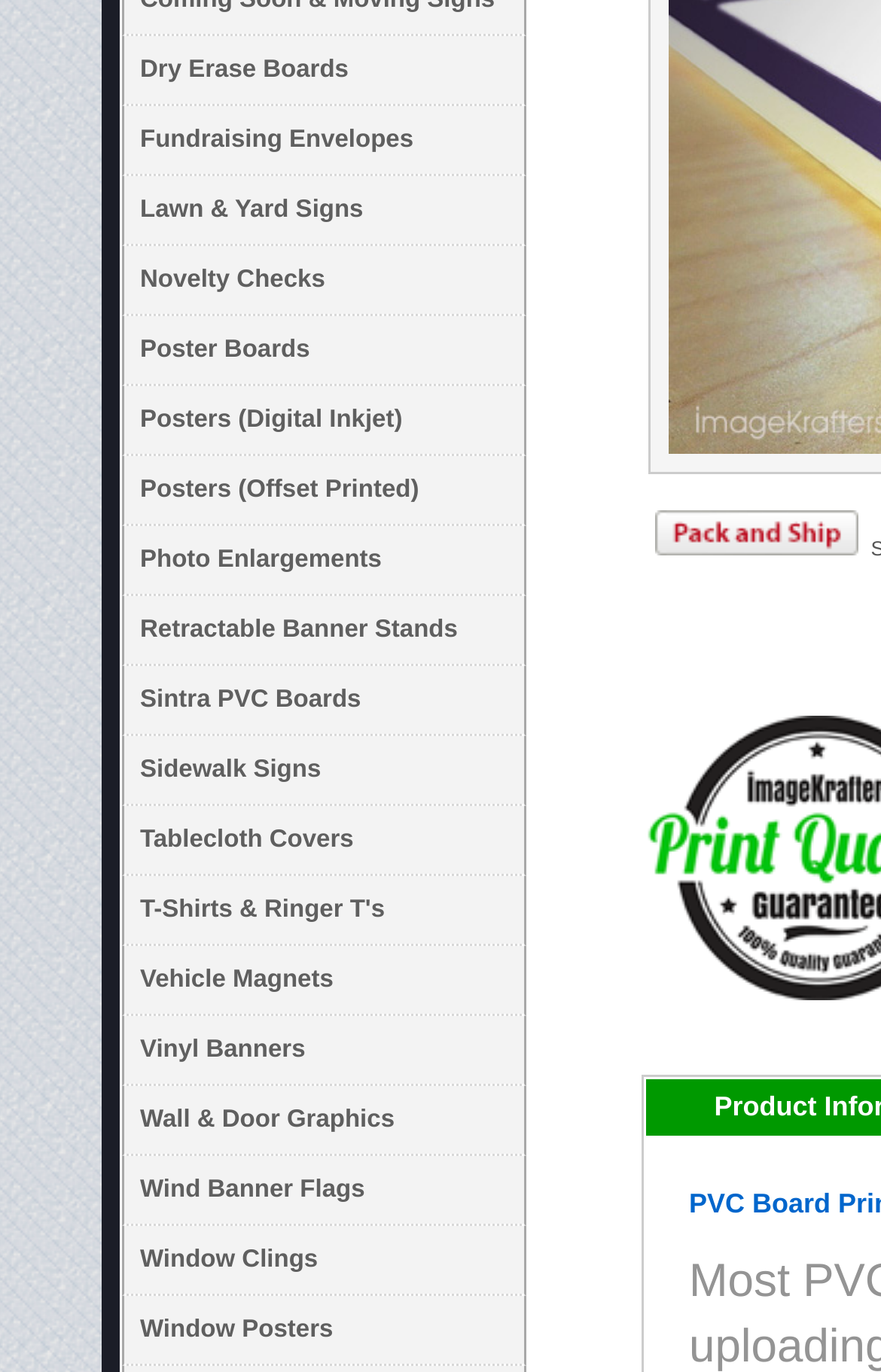Highlight the bounding box of the UI element that corresponds to this description: "Photo Enlargements".

[0.141, 0.383, 0.595, 0.433]